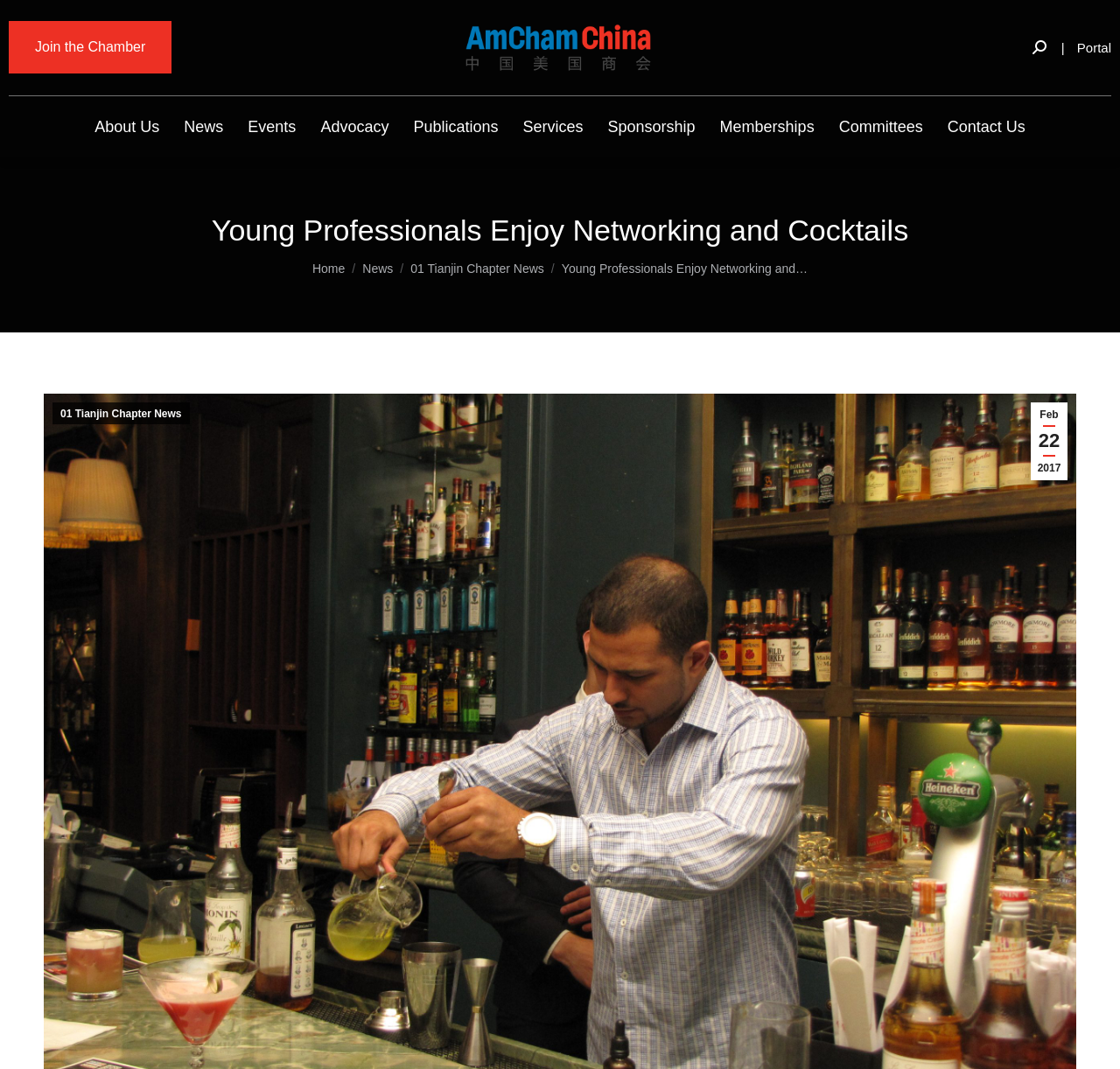What is the topic of the article?
From the screenshot, provide a brief answer in one word or phrase.

Networking and Cocktails